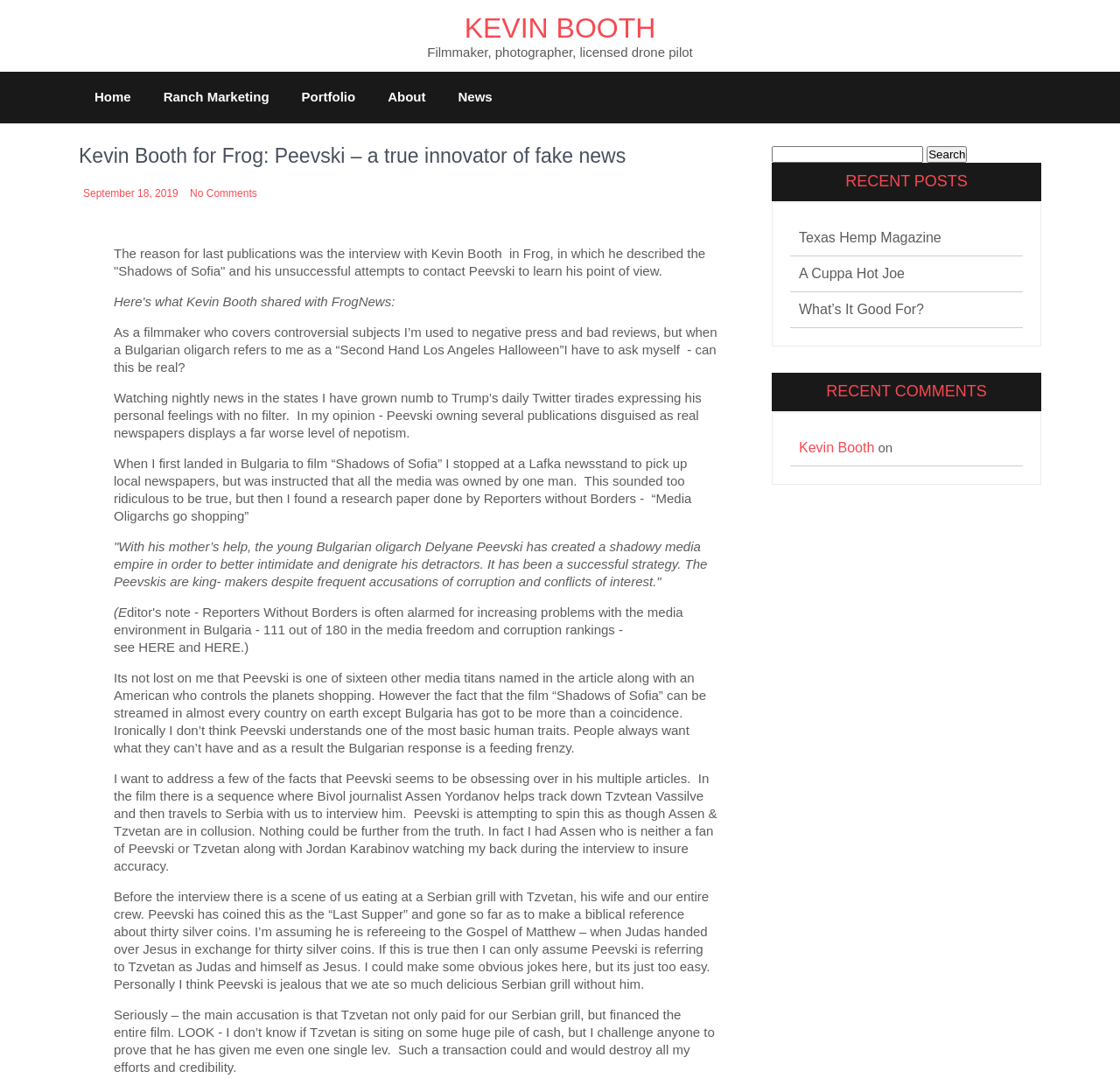What is the purpose of the search bar on the webpage?
Please analyze the image and answer the question with as much detail as possible.

The search bar is located at the top right corner of the webpage with a label 'Search for:' and a button 'Search', indicating that its purpose is to search for articles or content on the webpage.